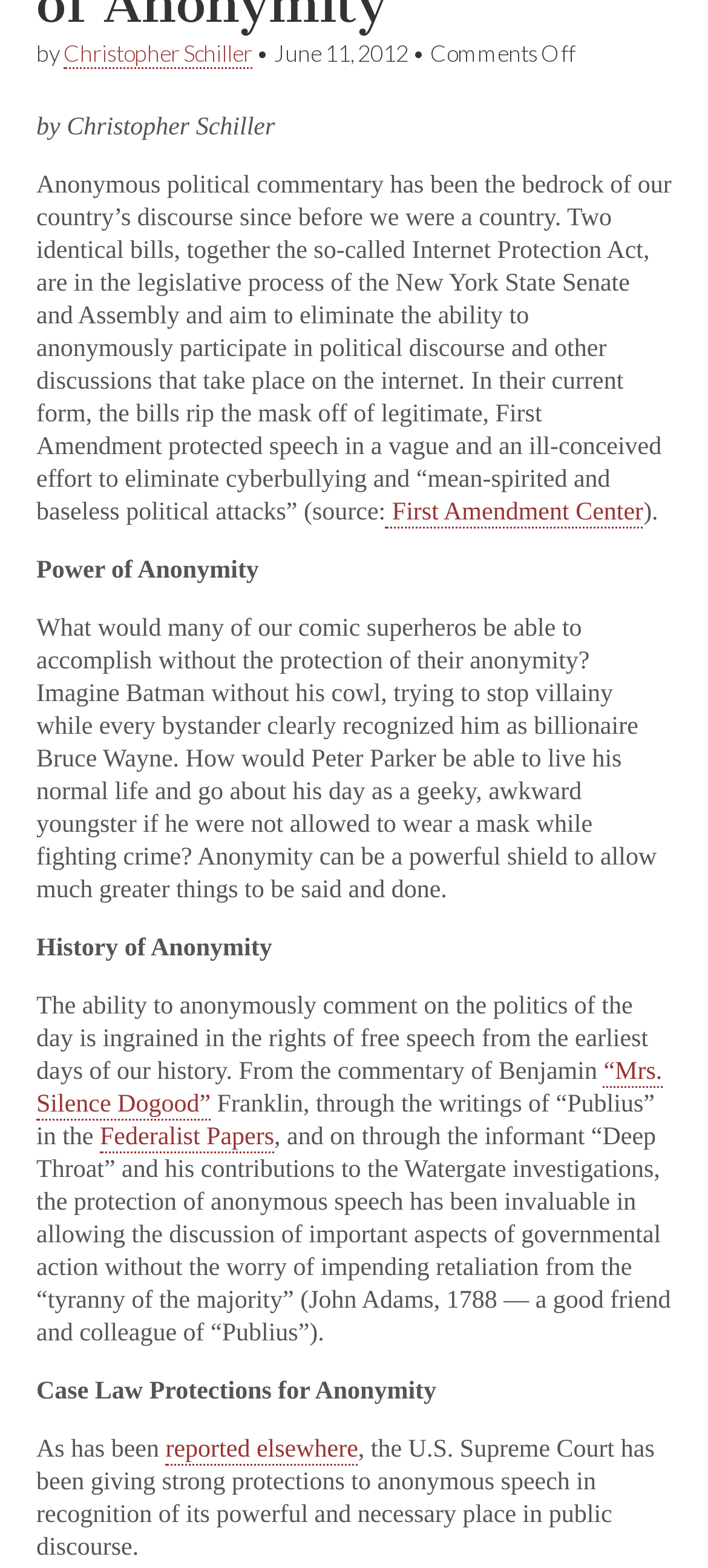What is mentioned as an example of anonymous speech?
Provide a concise answer using a single word or phrase based on the image.

Benjamin Franklin's commentary